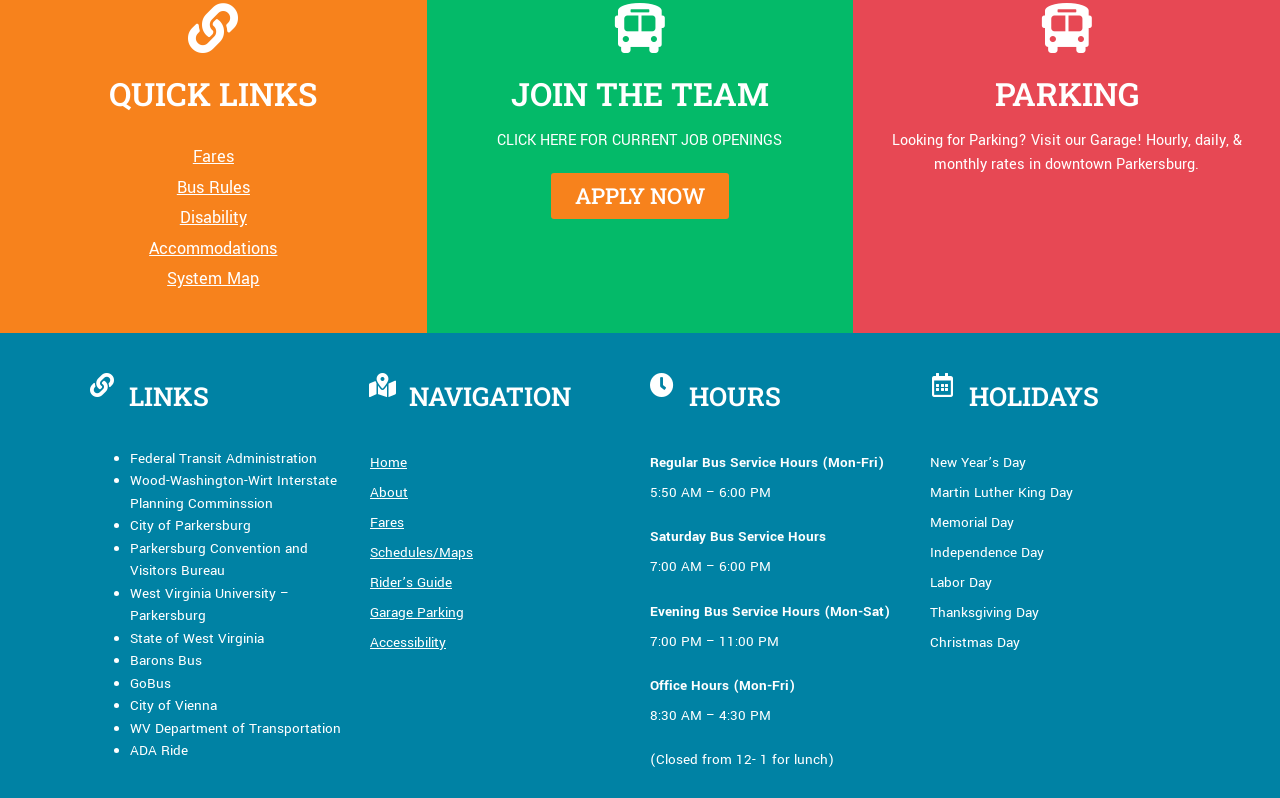What type of organizations are listed under 'LINKS'?
Refer to the screenshot and deliver a thorough answer to the question presented.

The 'LINKS' section lists various government and transportation-related organizations, including the Federal Transit Administration, City of Parkersburg, and West Virginia University – Parkersburg, among others.